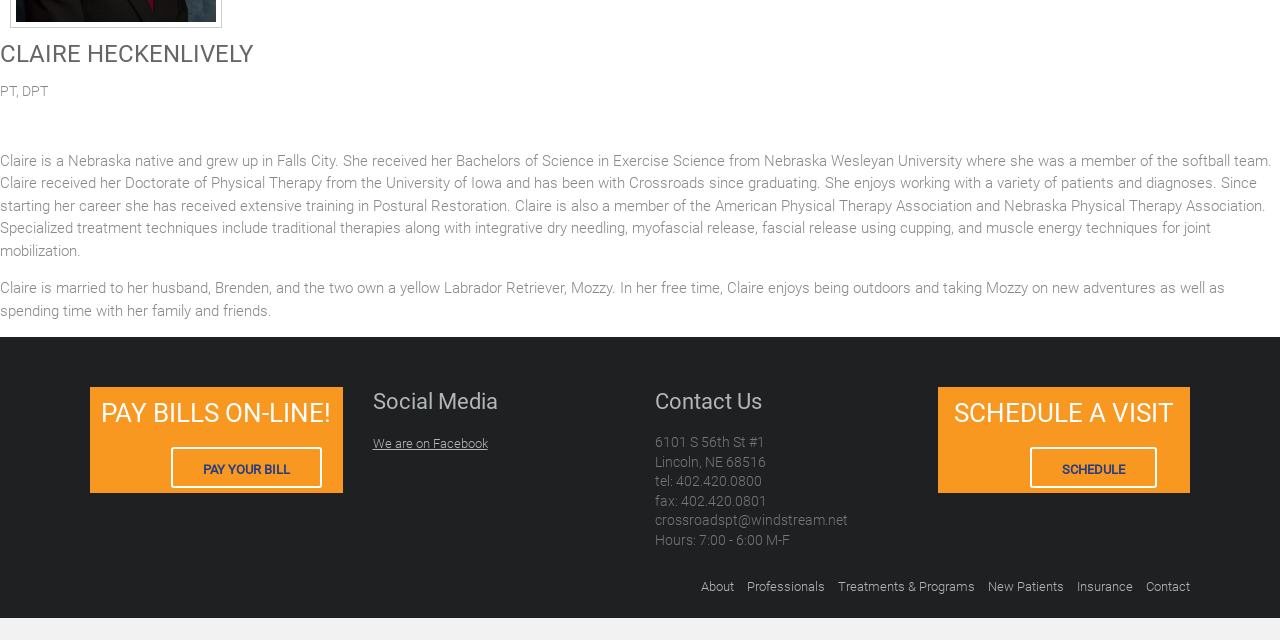Identify the bounding box coordinates for the UI element described by the following text: "Pay Your Bill". Provide the coordinates as four float numbers between 0 and 1, in the format [left, top, right, bottom].

[0.133, 0.699, 0.251, 0.763]